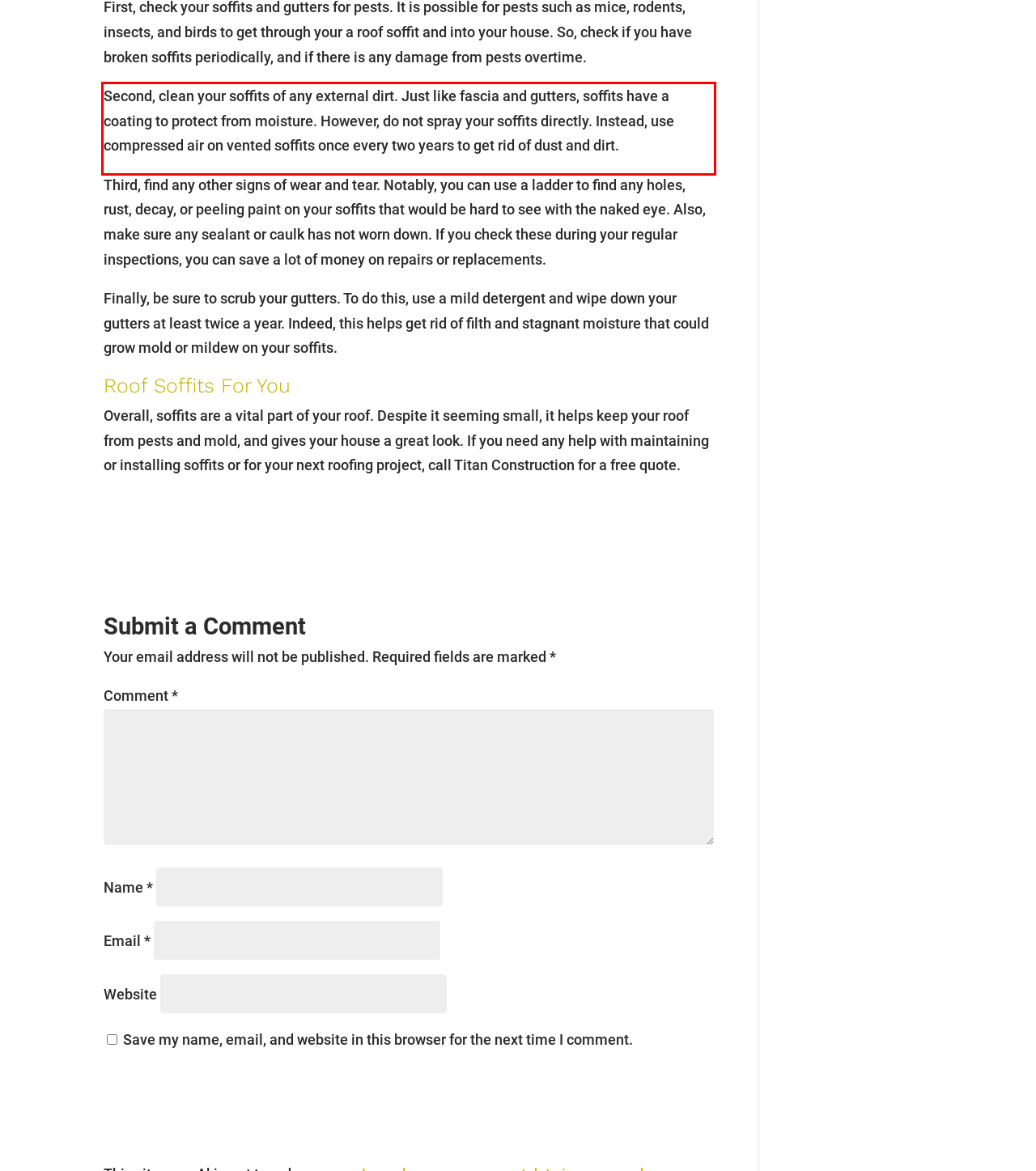Please identify and extract the text content from the UI element encased in a red bounding box on the provided webpage screenshot.

Second, clean your soffits of any external dirt. Just like fascia and gutters, soffits have a coating to protect from moisture. However, do not spray your soffits directly. Instead, use compressed air on vented soffits once every two years to get rid of dust and dirt.